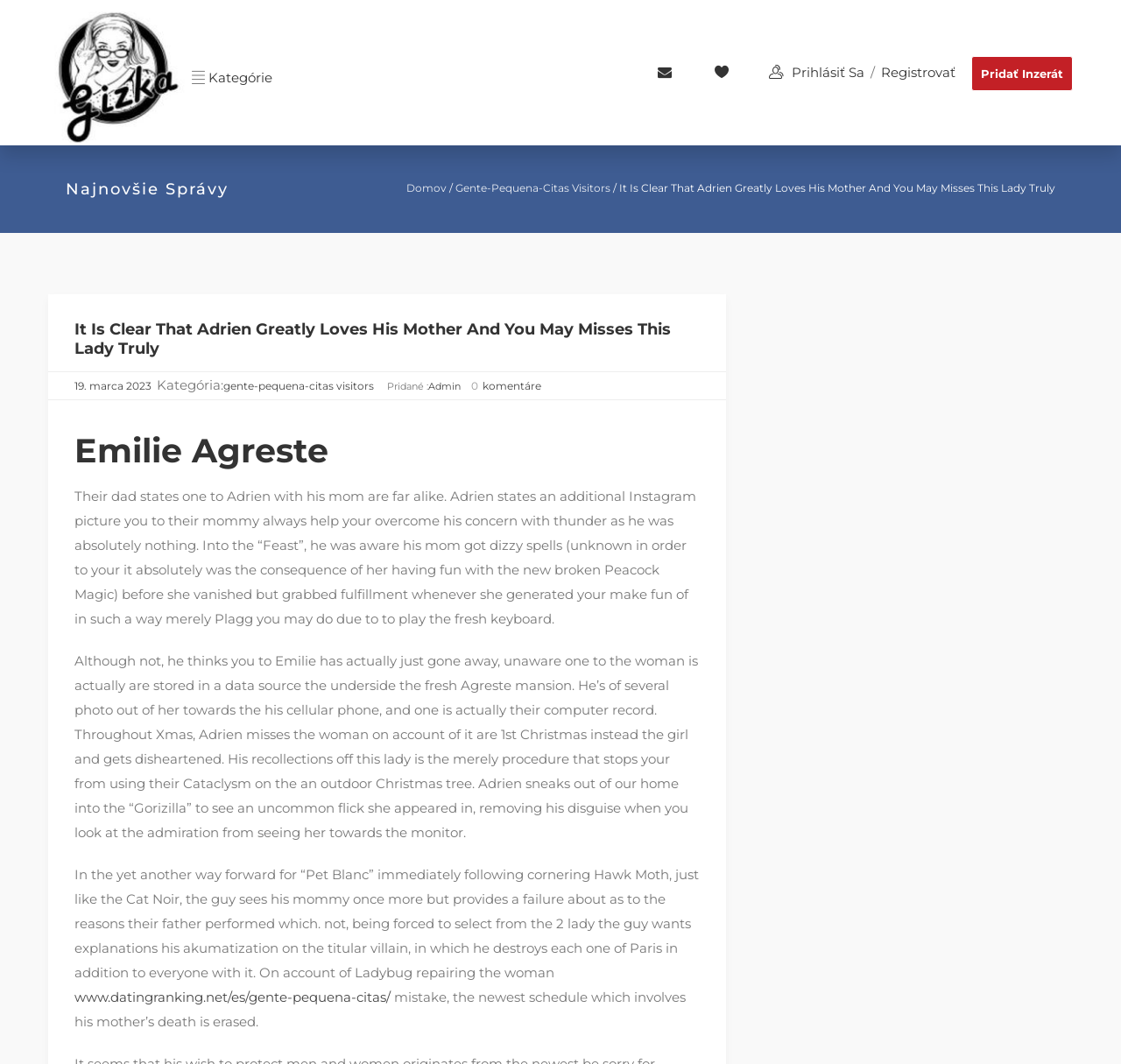Identify the bounding box coordinates for the element that needs to be clicked to fulfill this instruction: "Go to the page to add an advertisement". Provide the coordinates in the format of four float numbers between 0 and 1: [left, top, right, bottom].

[0.866, 0.053, 0.957, 0.086]